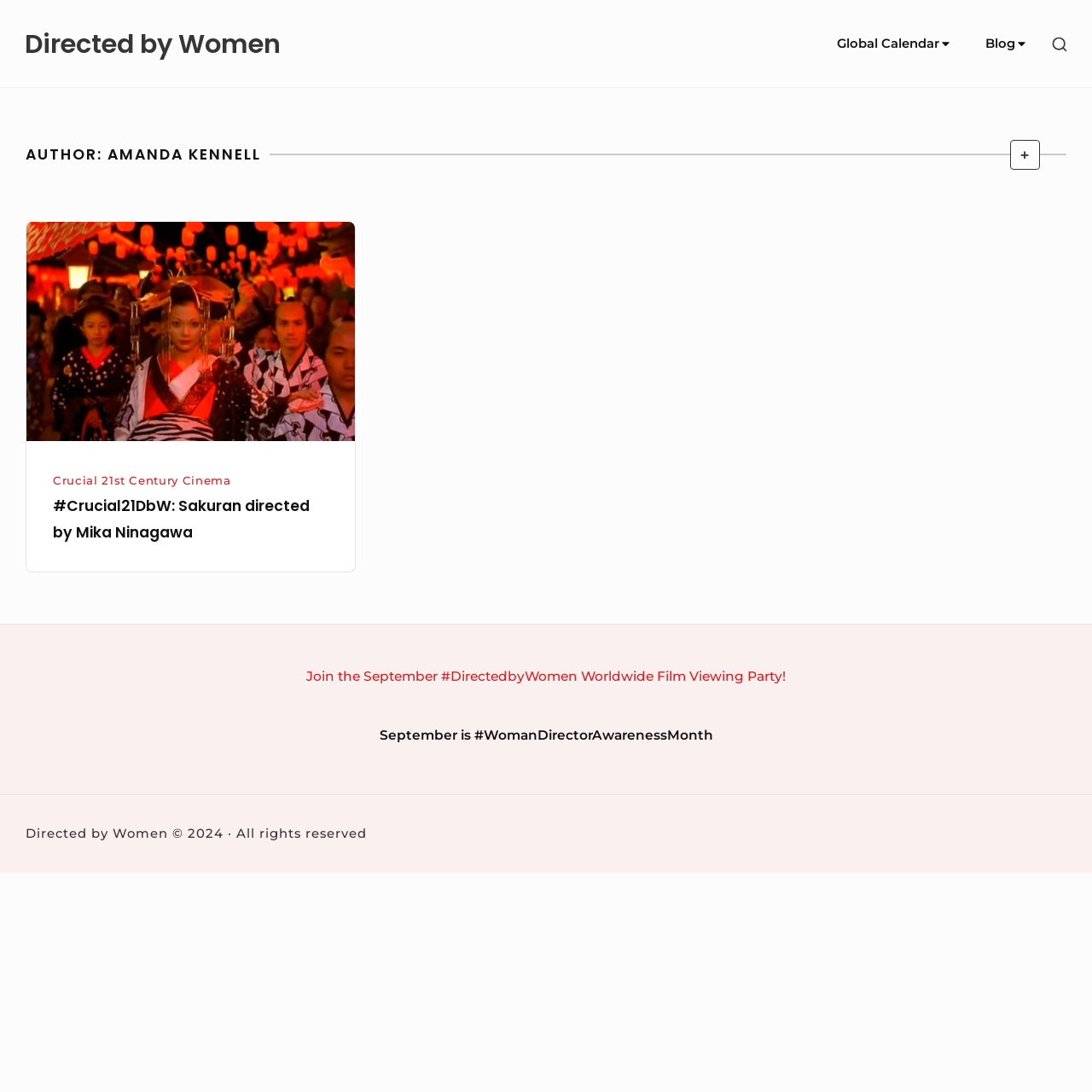Please find the bounding box coordinates of the clickable region needed to complete the following instruction: "Click on the 'Directed by Women' link". The bounding box coordinates must consist of four float numbers between 0 and 1, i.e., [left, top, right, bottom].

[0.023, 0.026, 0.257, 0.054]